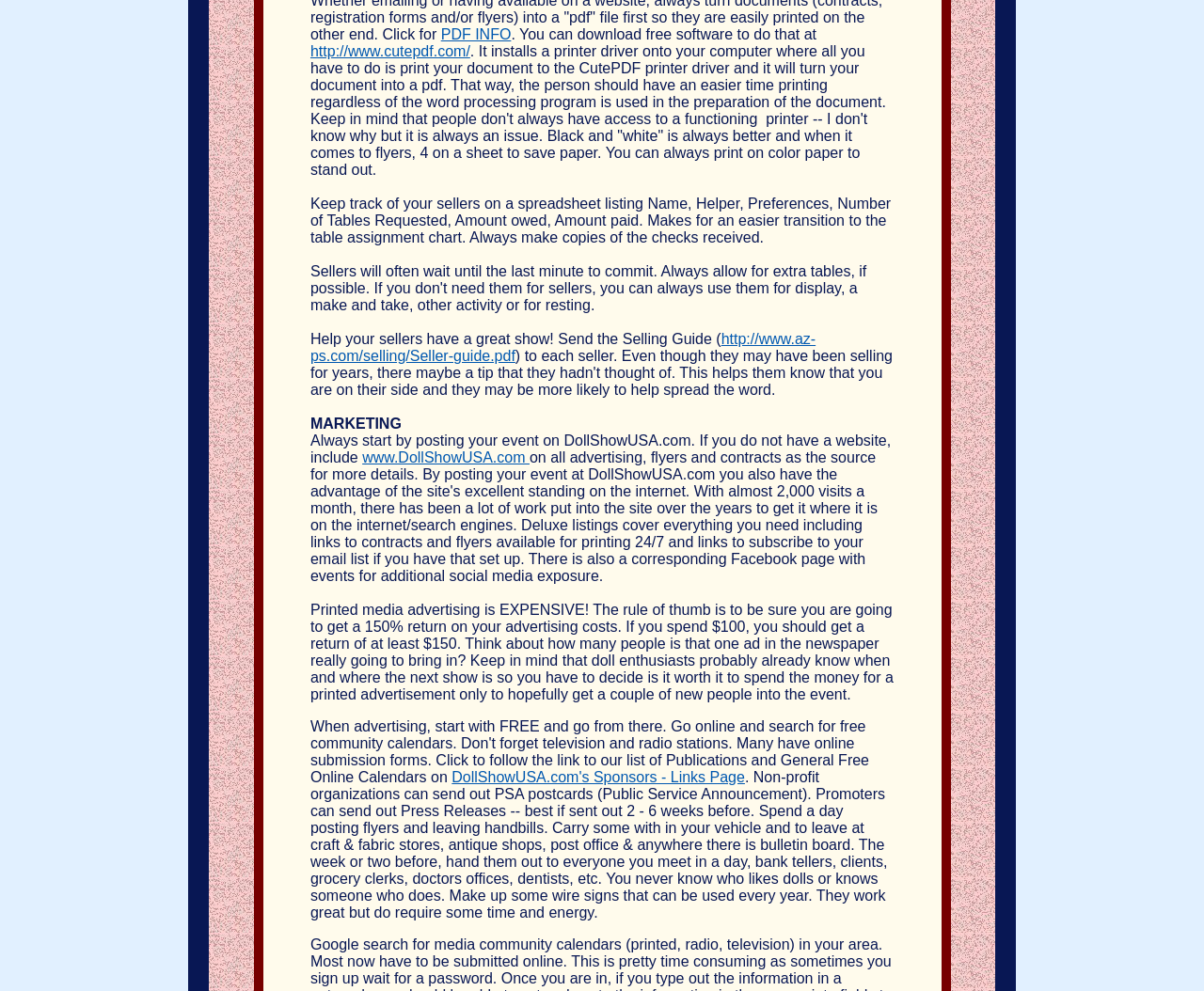Given the element description "parent_node: Search for: value="Search"", identify the bounding box of the corresponding UI element.

None